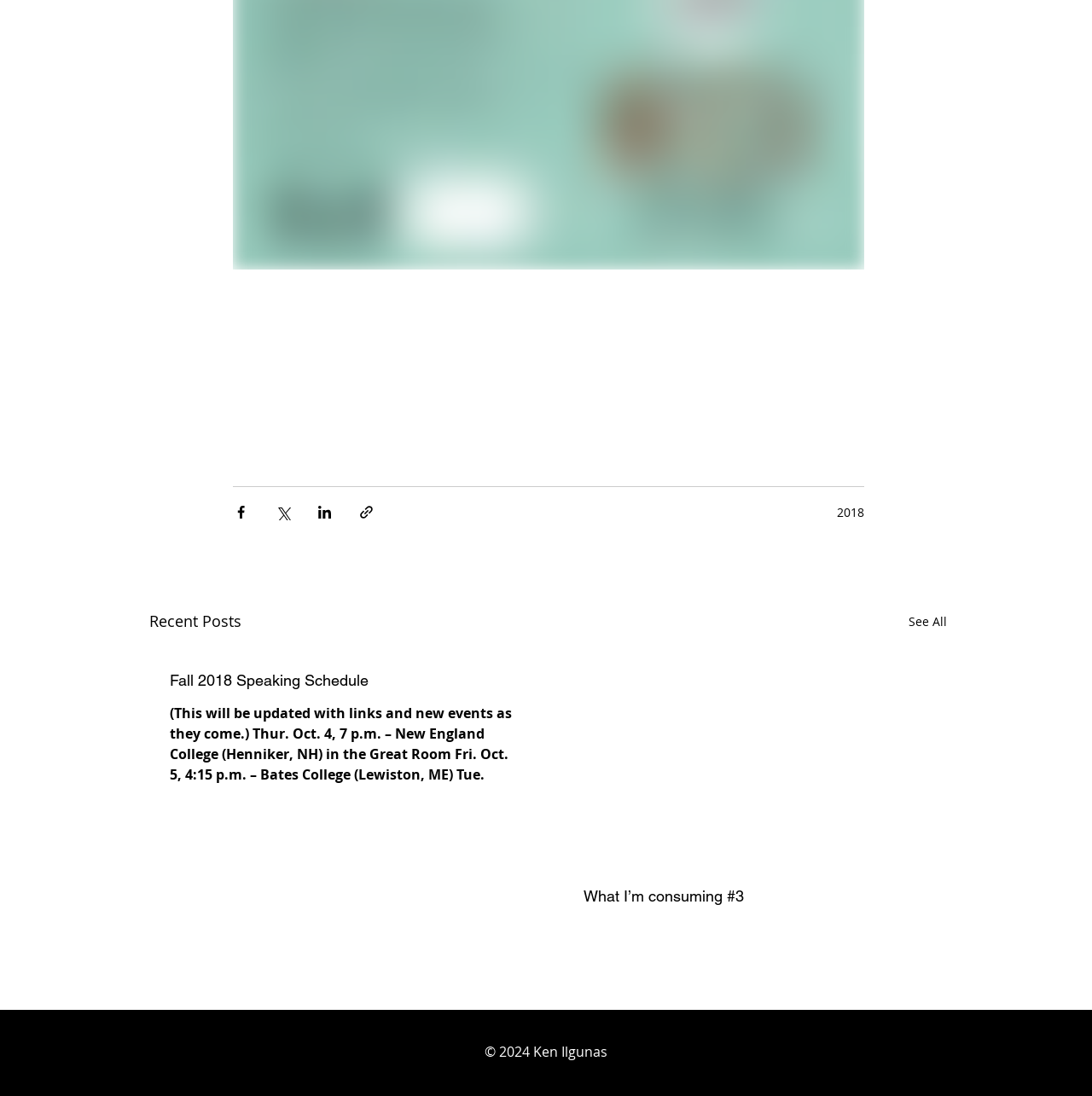Indicate the bounding box coordinates of the element that needs to be clicked to satisfy the following instruction: "Click on Nabors". The coordinates should be four float numbers between 0 and 1, i.e., [left, top, right, bottom].

None